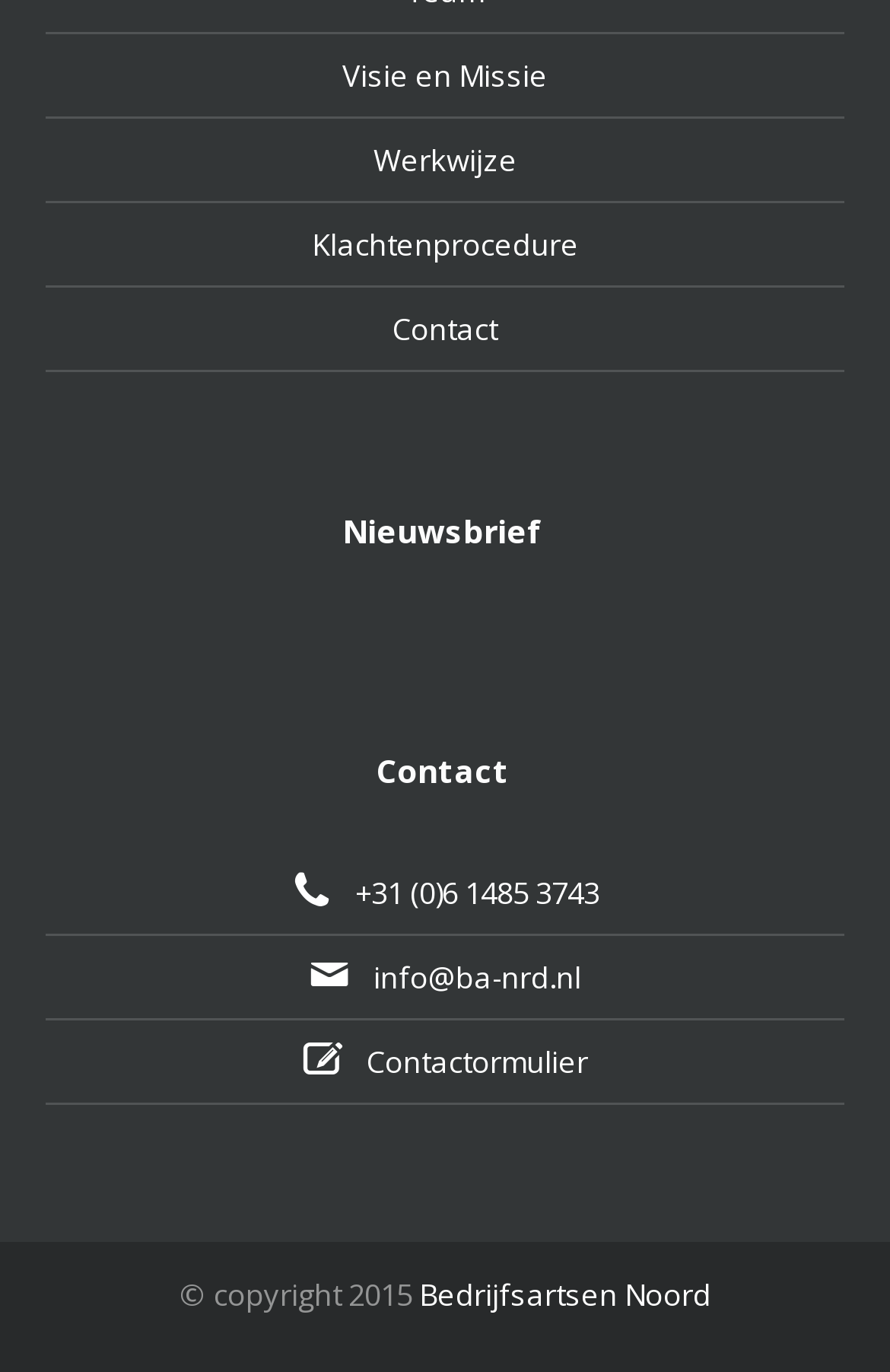Respond to the following question using a concise word or phrase: 
How many articles are on the webpage?

4